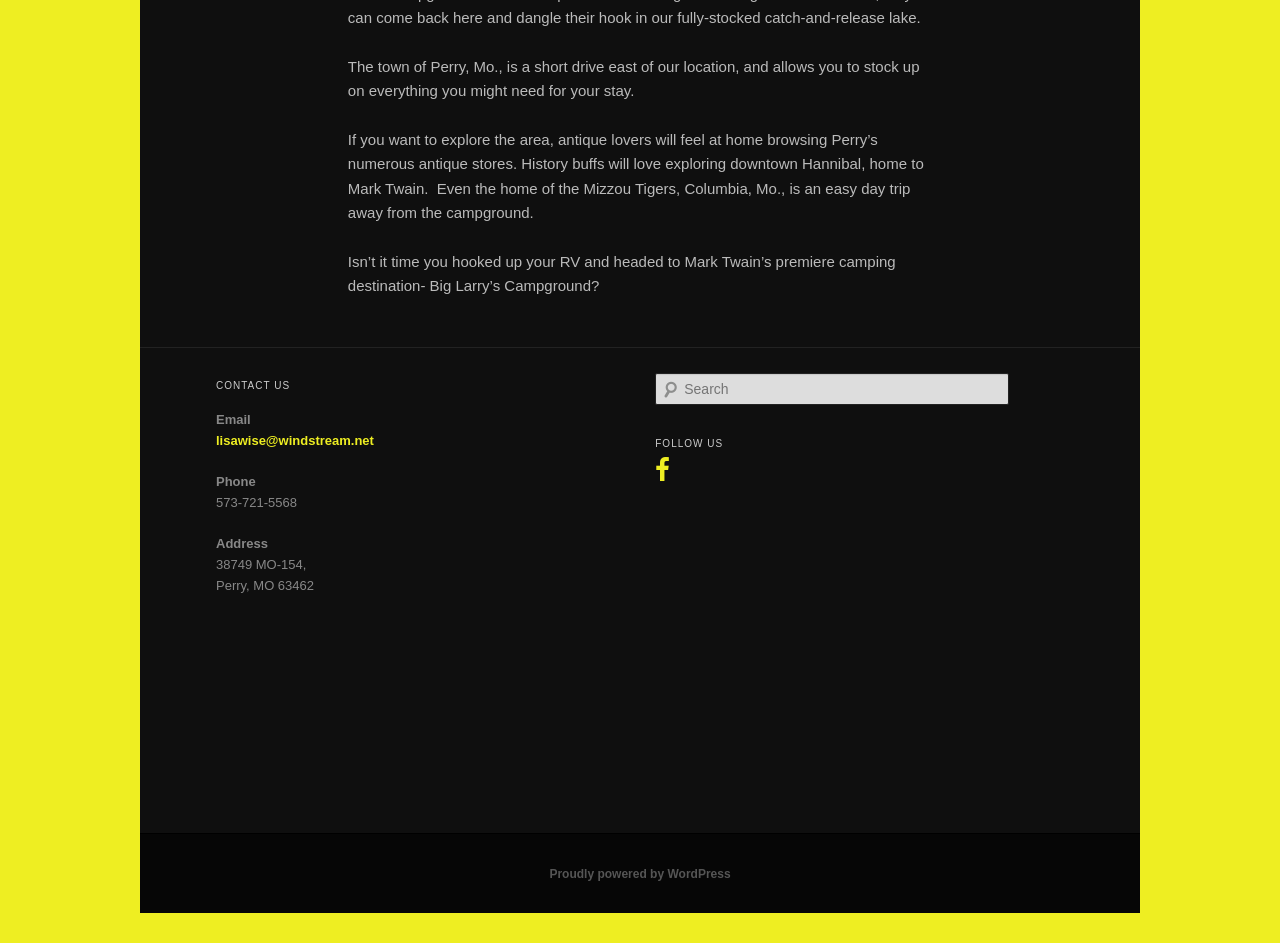Provide the bounding box coordinates for the UI element described in this sentence: "lisawise@windstream.net". The coordinates should be four float values between 0 and 1, i.e., [left, top, right, bottom].

[0.169, 0.459, 0.292, 0.475]